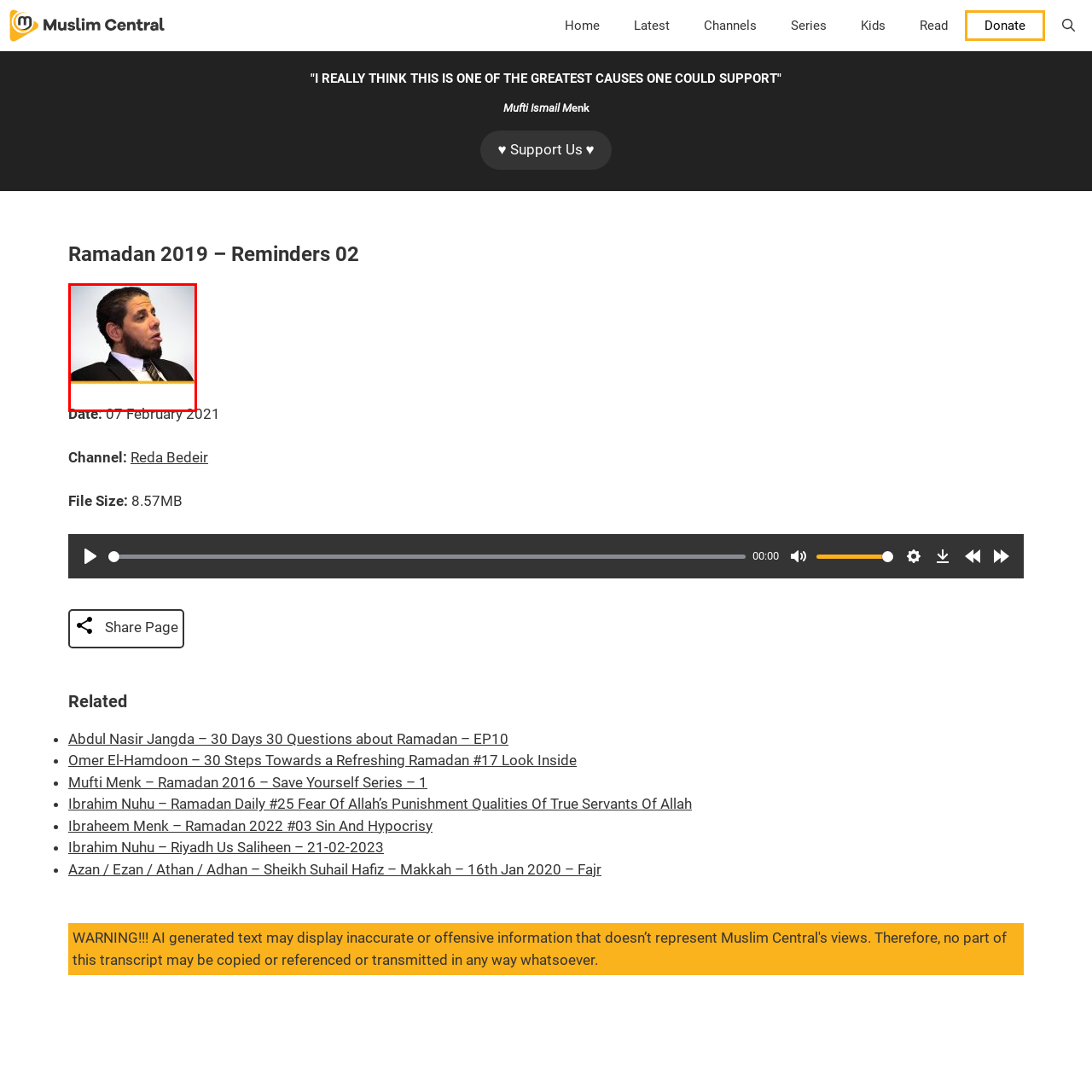Observe the visual content surrounded by a red rectangle, What is Reda Bedeir's attire in the image? Respond using just one word or a short phrase.

Formal attire